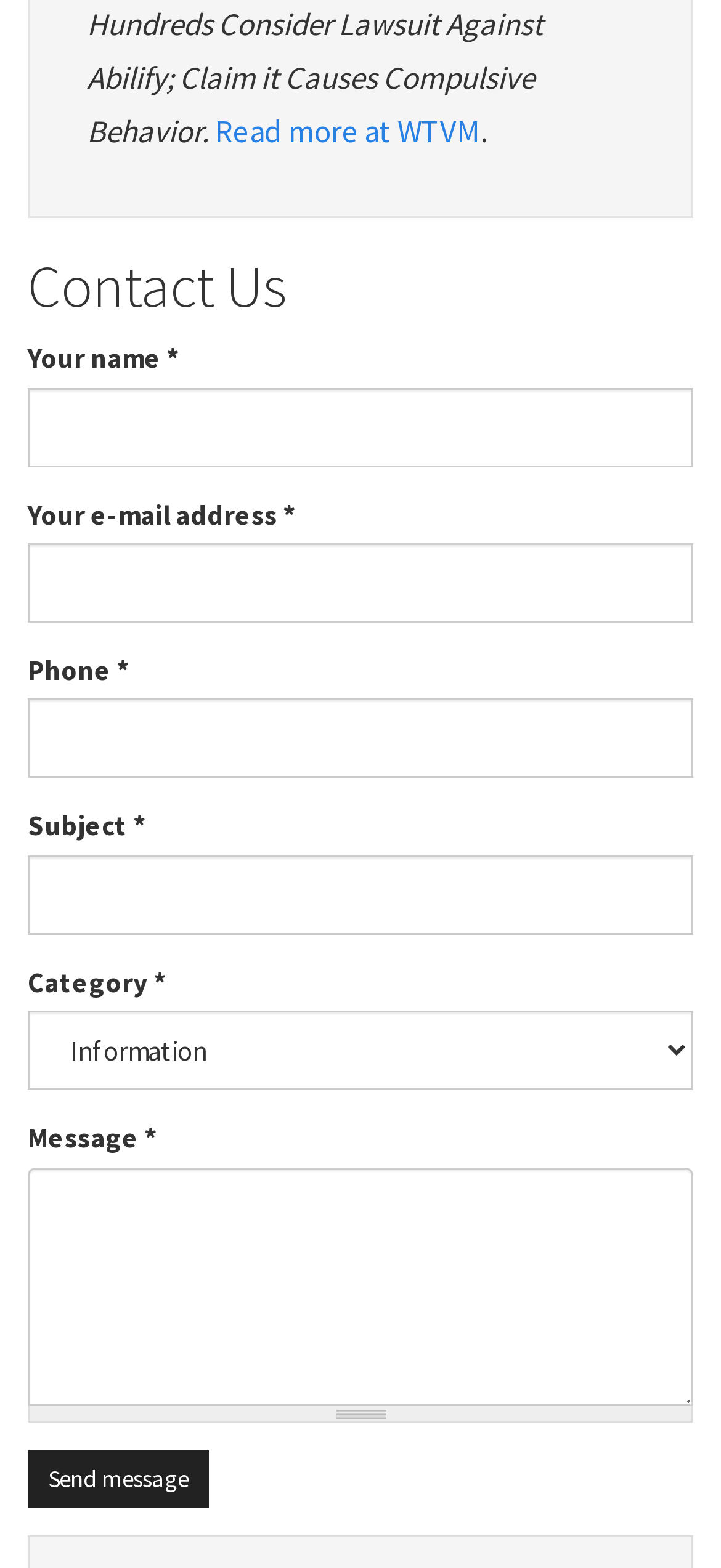What is the purpose of the form on this webpage?
Please respond to the question with a detailed and informative answer.

The webpage has a form with fields for name, email, phone, subject, category, and message, along with a 'Send message' button. This suggests that the purpose of the form is to allow users to contact the website or its administrators.